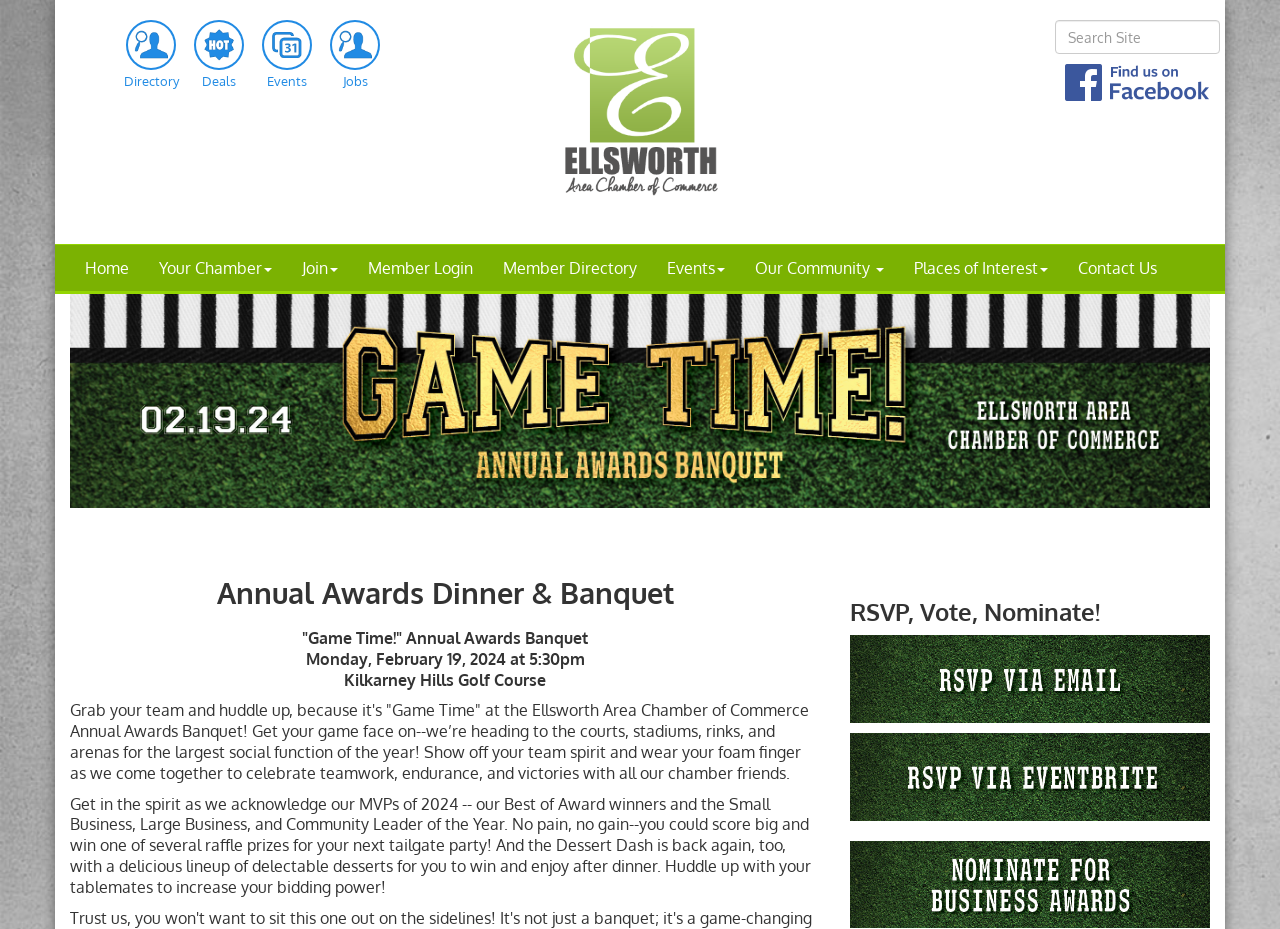Can you identify the bounding box coordinates of the clickable region needed to carry out this instruction: 'RSVP for Annual Awards Dinner'? The coordinates should be four float numbers within the range of 0 to 1, stated as [left, top, right, bottom].

[0.664, 0.824, 0.945, 0.845]